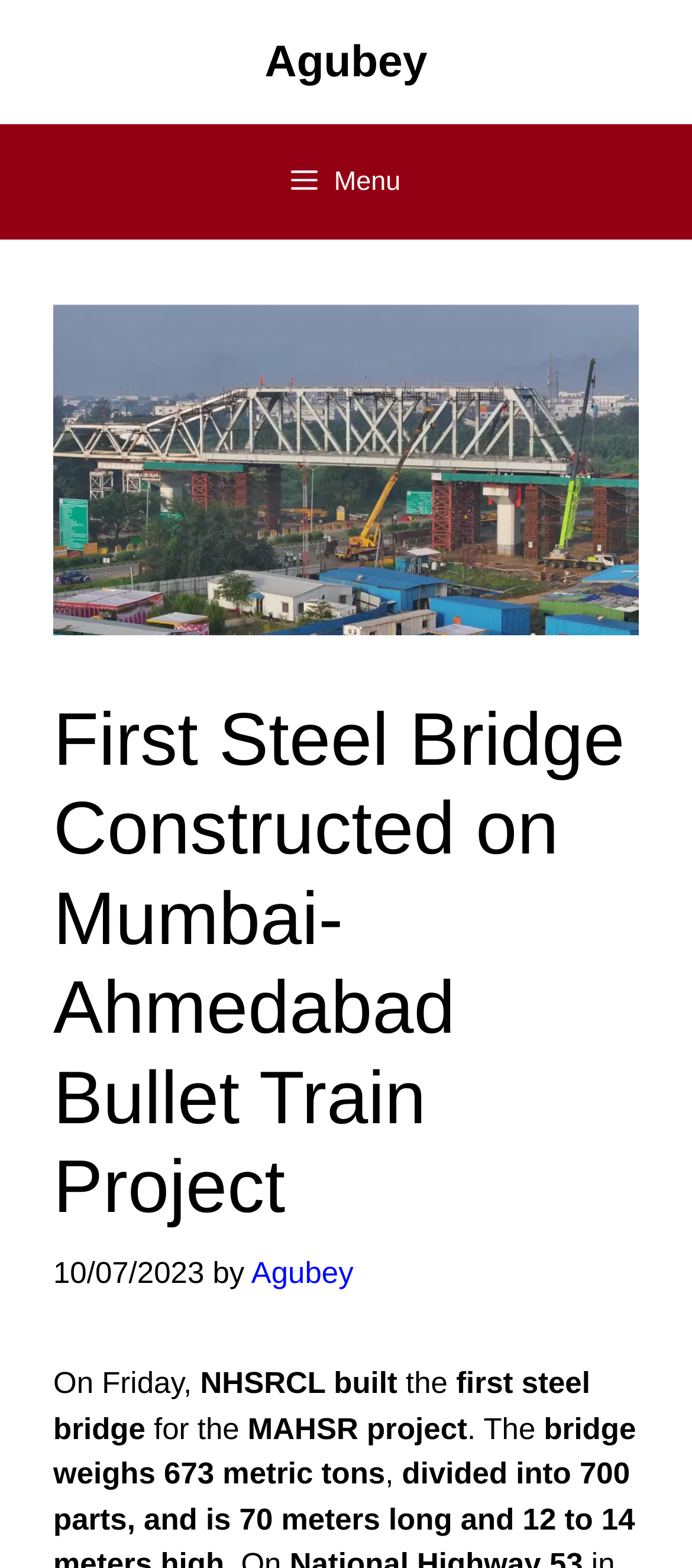Who built the steel bridge?
Please use the visual content to give a single word or phrase answer.

NHSRCL